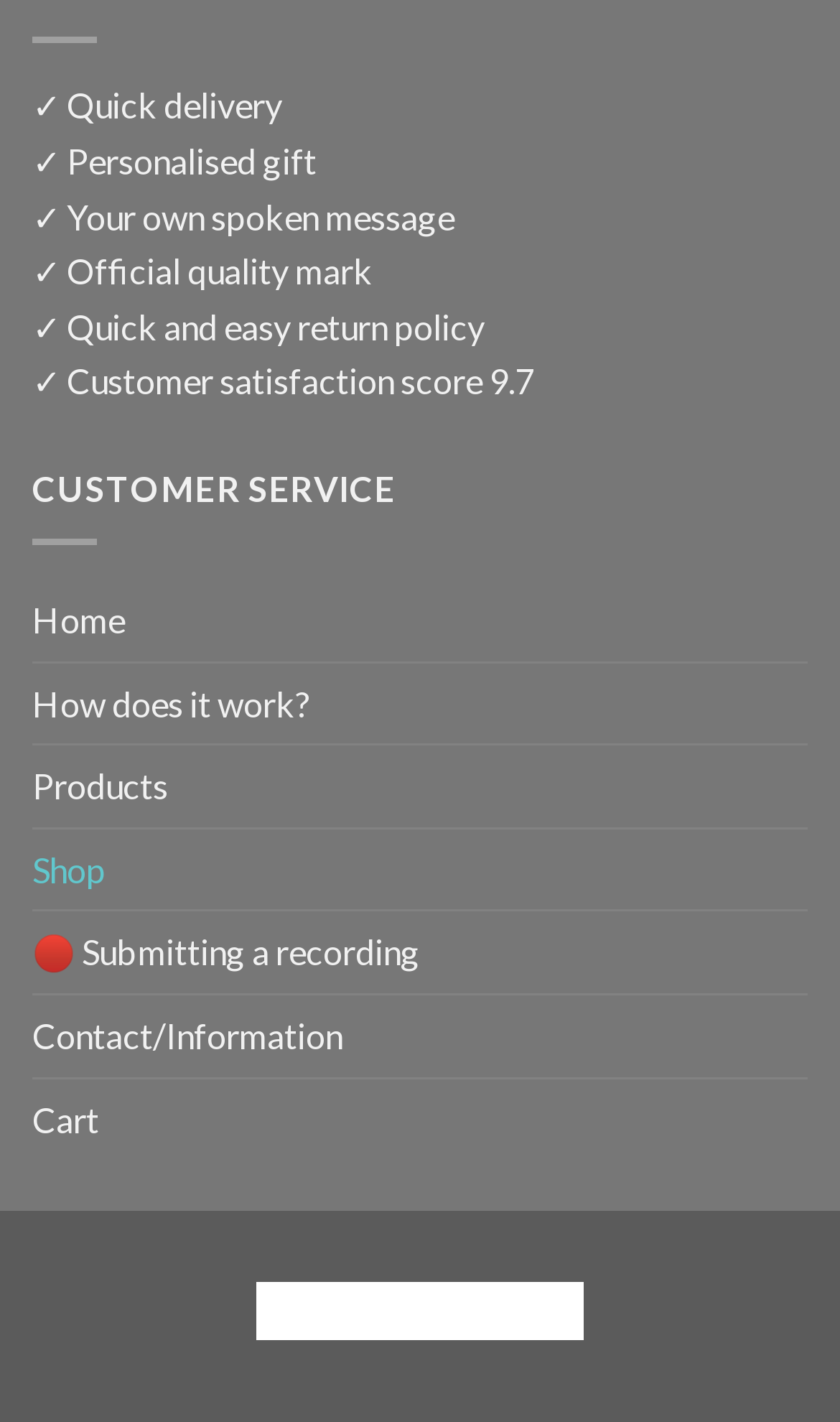What is the customer satisfaction score?
Answer the question in a detailed and comprehensive manner.

According to the static text element, the customer satisfaction score is 9.7, which is displayed at the top of the webpage.